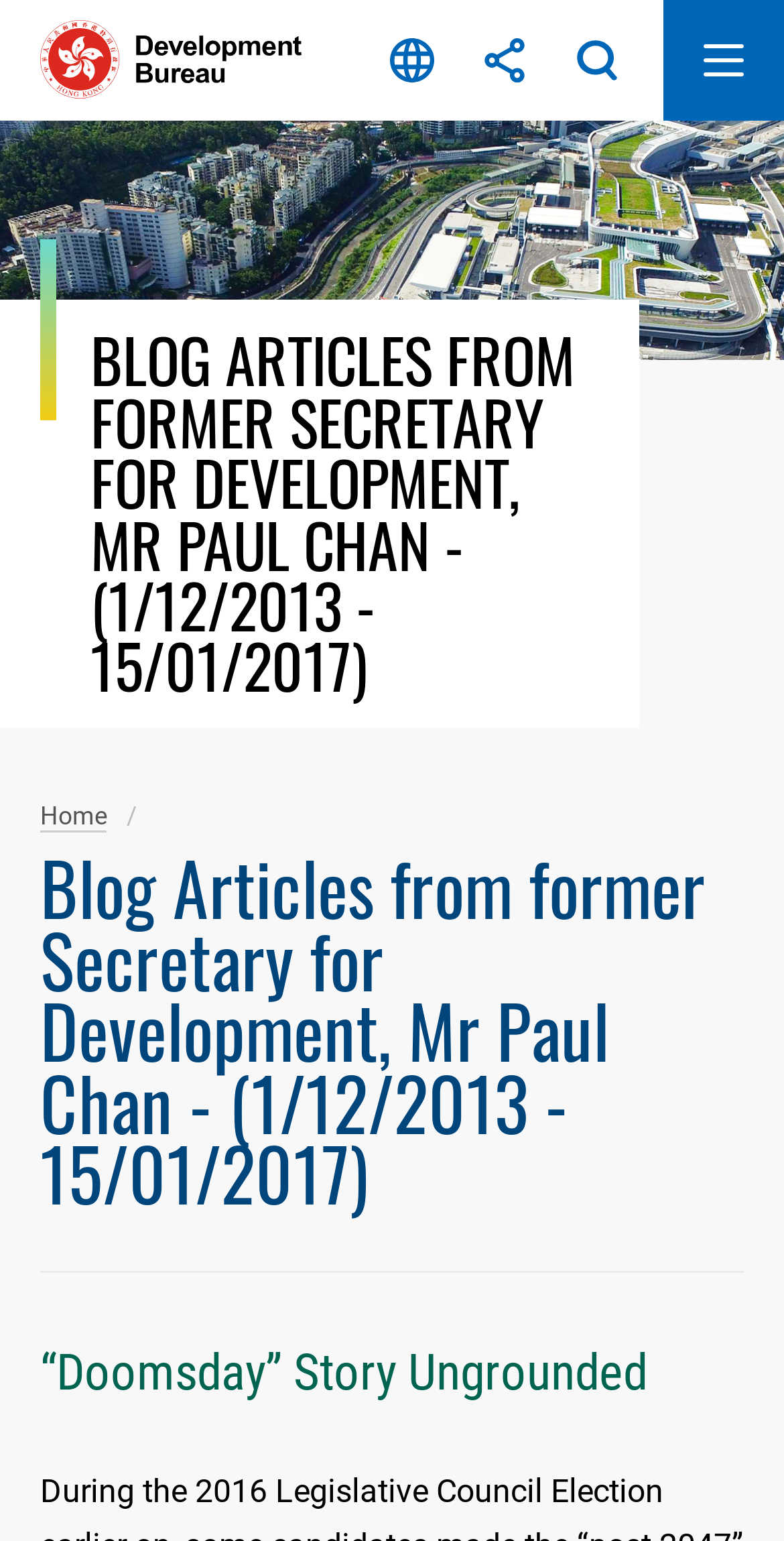Determine the bounding box coordinates of the UI element that matches the following description: "Open Mobile Menu". The coordinates should be four float numbers between 0 and 1 in the format [left, top, right, bottom].

[0.846, 0.0, 1.0, 0.078]